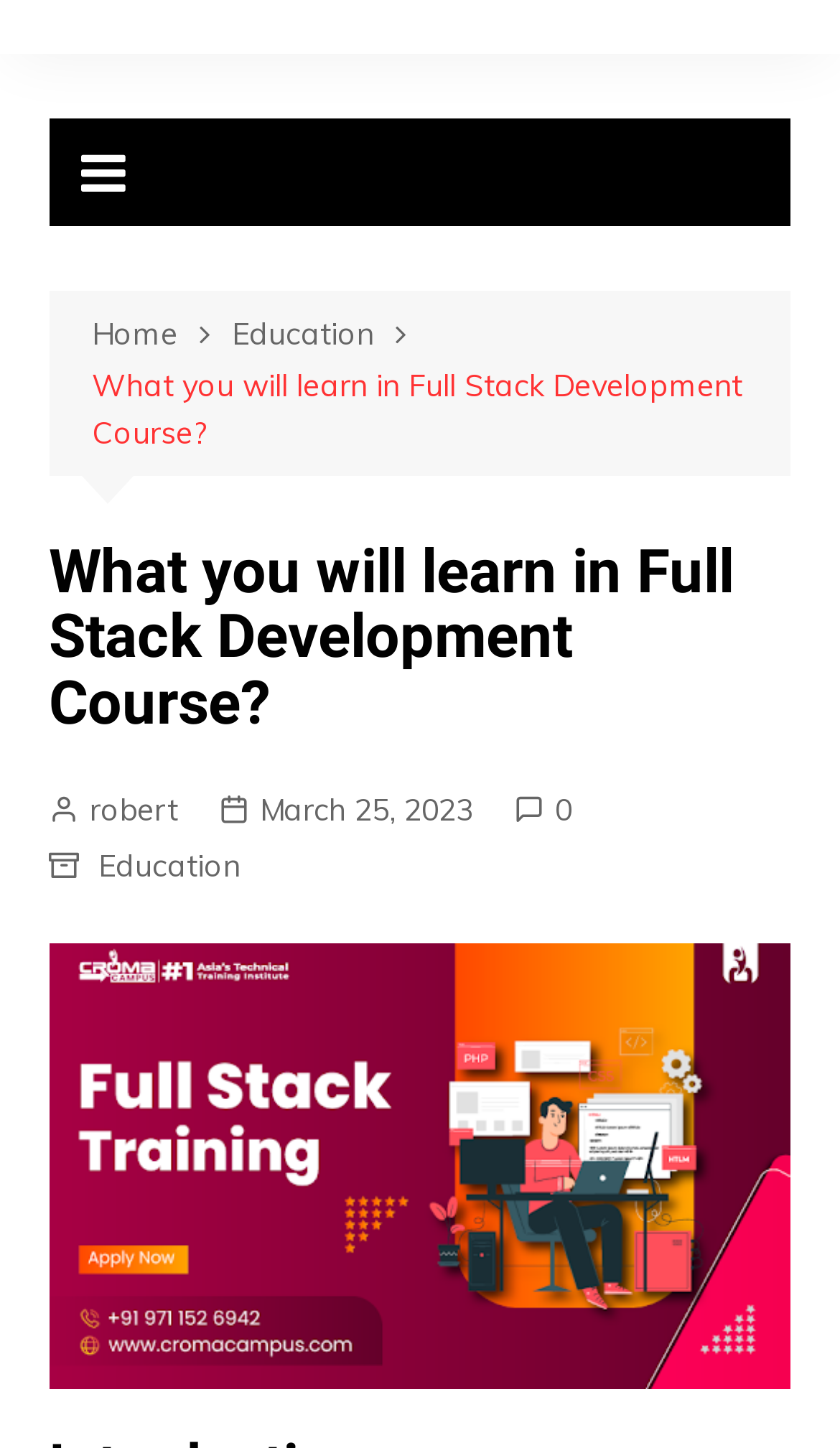How many icons are in the top-right corner?
Respond to the question with a single word or phrase according to the image.

3